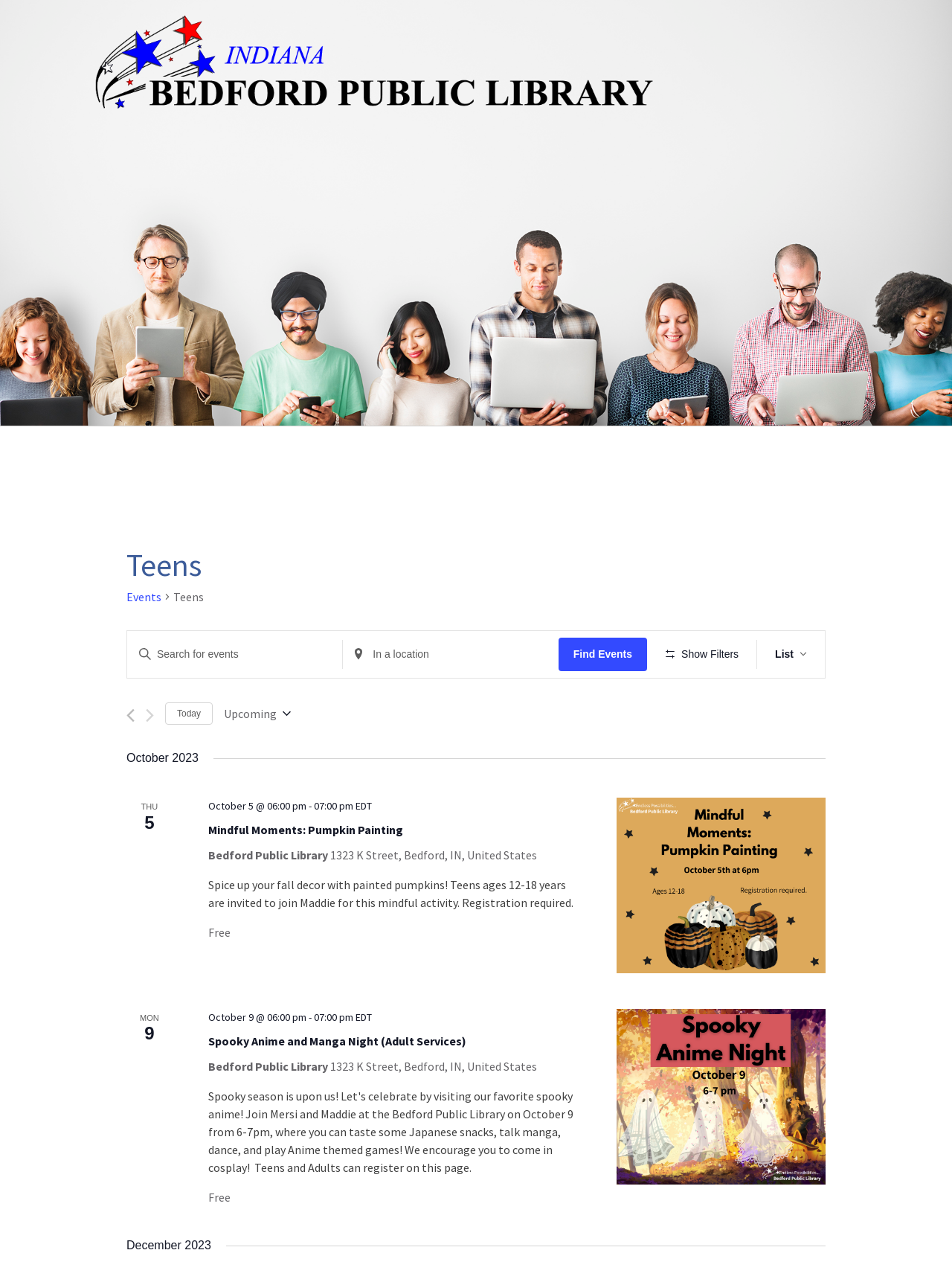What is the cost of the events?
Please provide a single word or phrase in response based on the screenshot.

Free